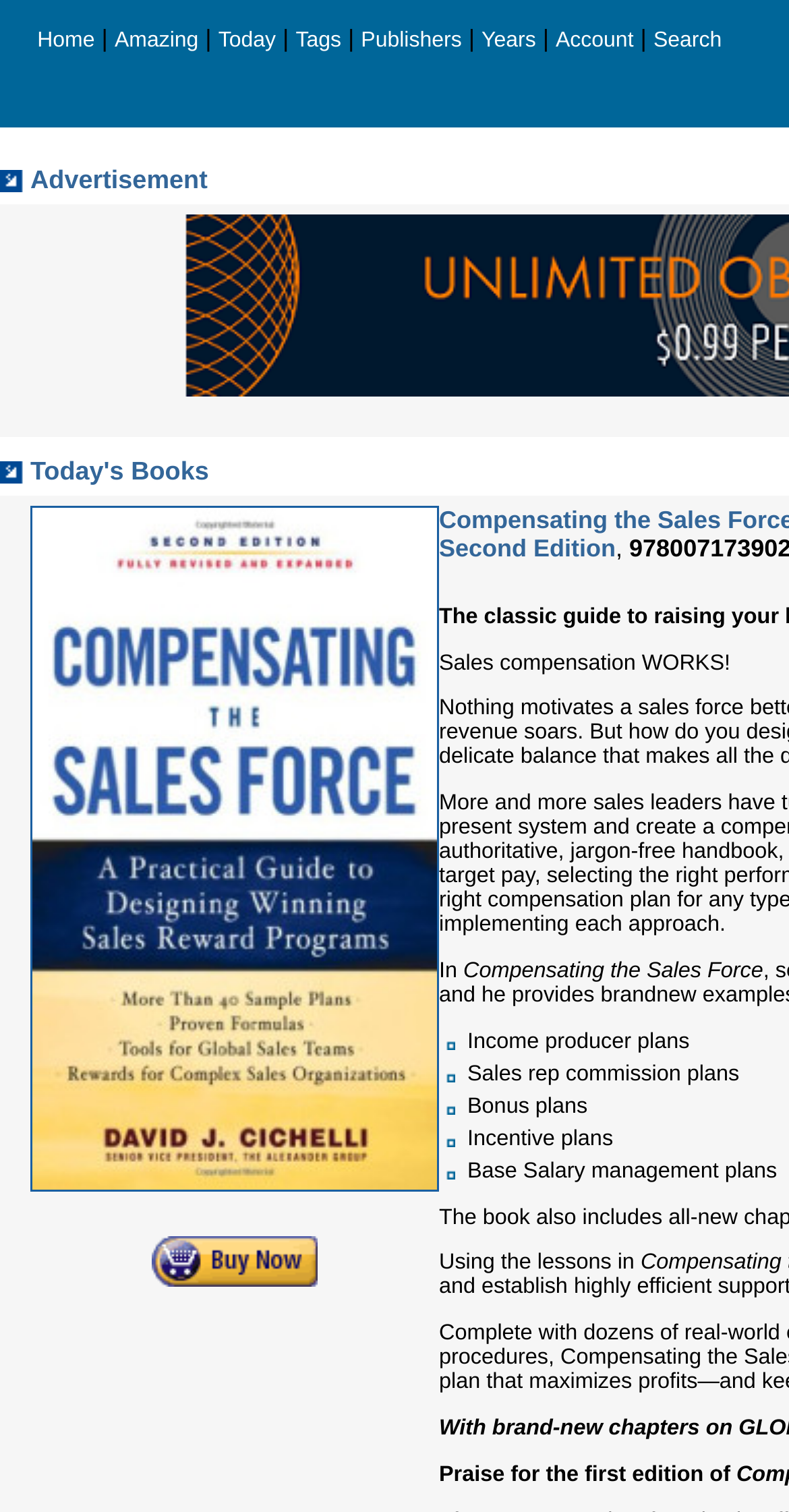Determine the bounding box coordinates of the UI element described below. Use the format (top-left x, top-left y, bottom-right x, bottom-right y) with floating point numbers between 0 and 1: Advertisement

[0.038, 0.11, 0.263, 0.128]